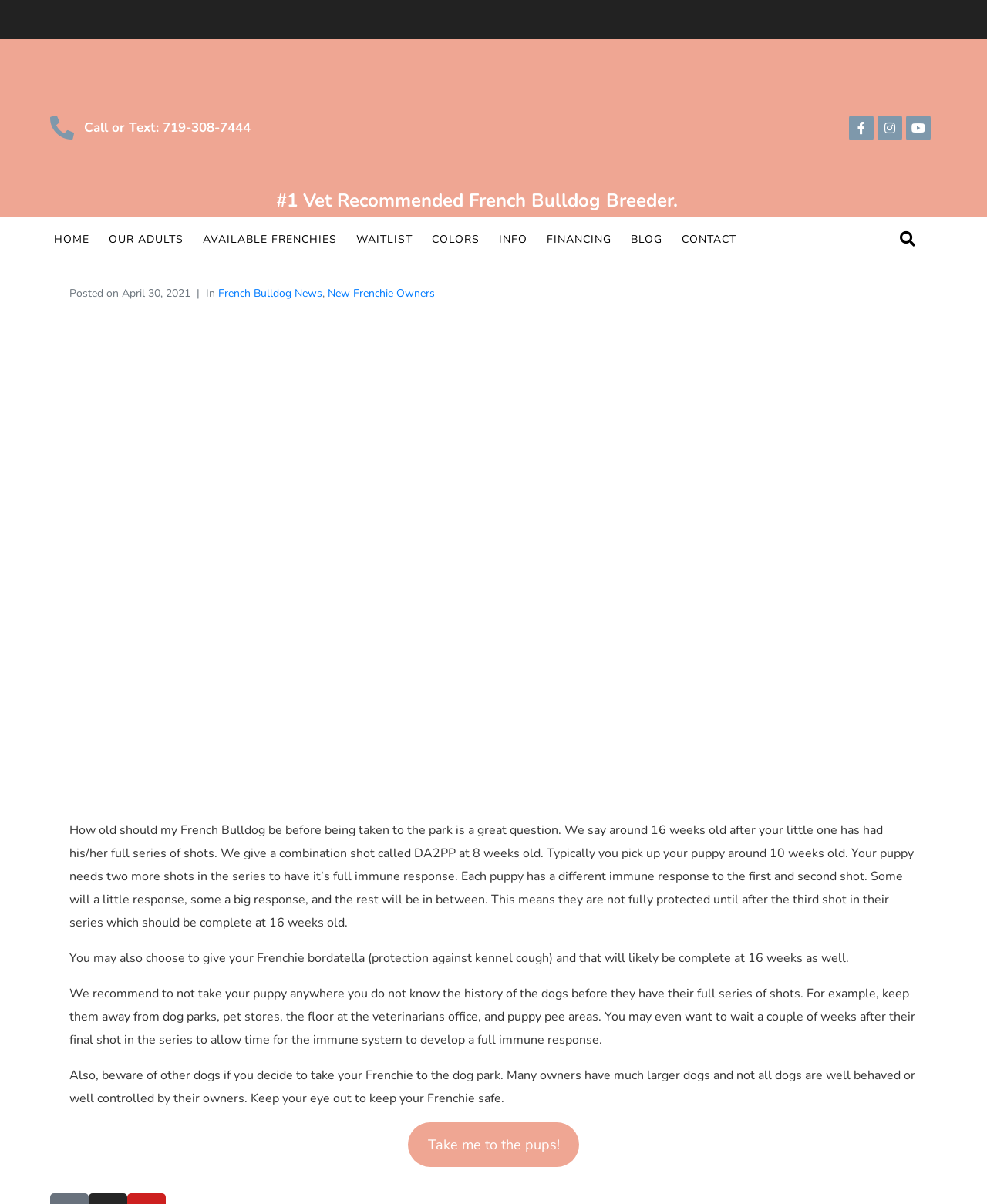What is the warning about other dogs at the dog park?
Carefully examine the image and provide a detailed answer to the question.

The webpage warns that when taking a French Bulldog to the dog park, owners should beware of other dogs, especially larger ones that may not be well-behaved or well-controlled by their owners, to keep their Frenchie safe.